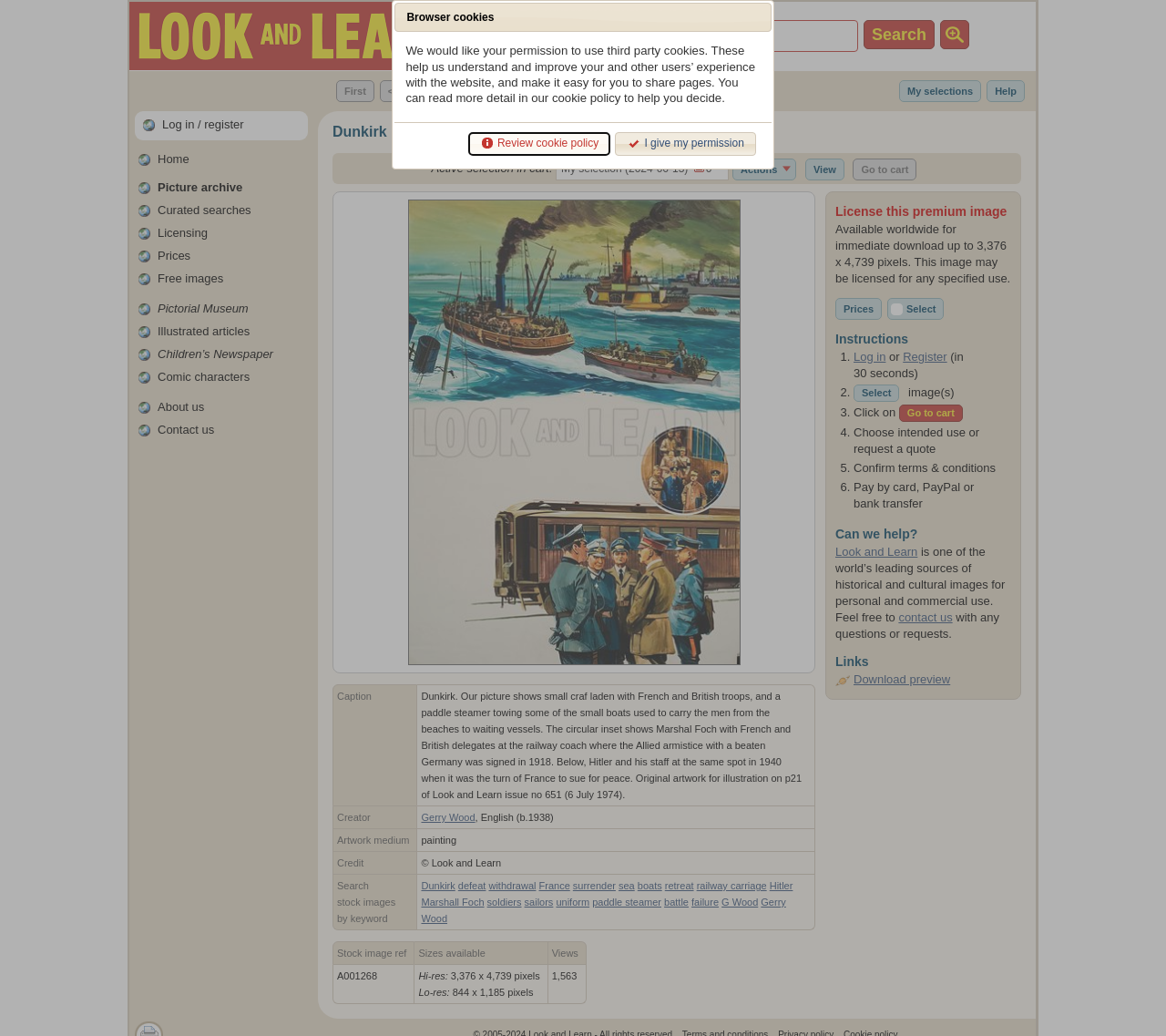Identify the bounding box coordinates of the part that should be clicked to carry out this instruction: "Download free images from public collections".

[0.472, 0.002, 0.531, 0.068]